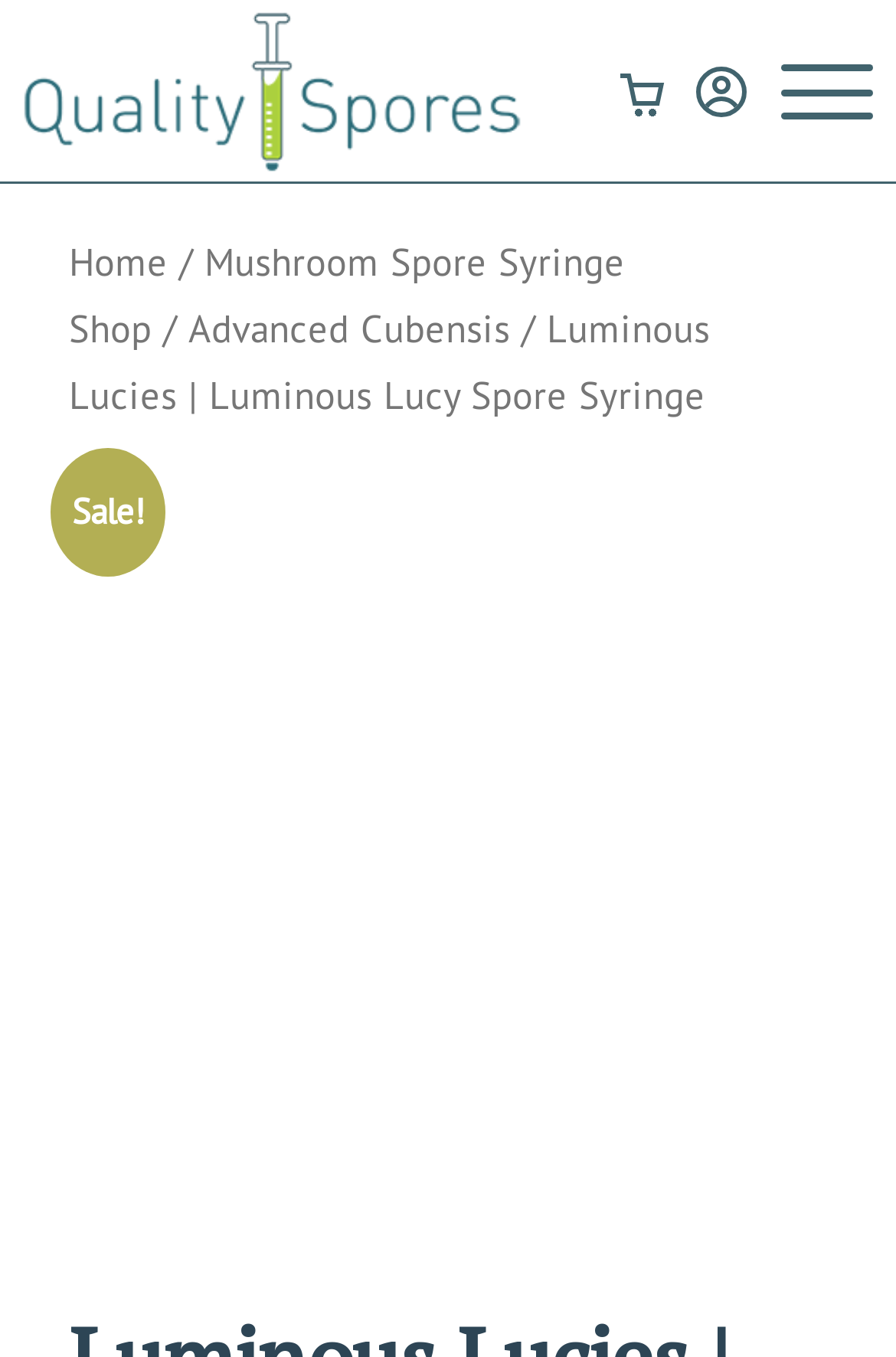Locate the bounding box of the UI element based on this description: "title="My Account"". Provide four float numbers between 0 and 1 as [left, top, right, bottom].

[0.738, 0.0, 0.872, 0.135]